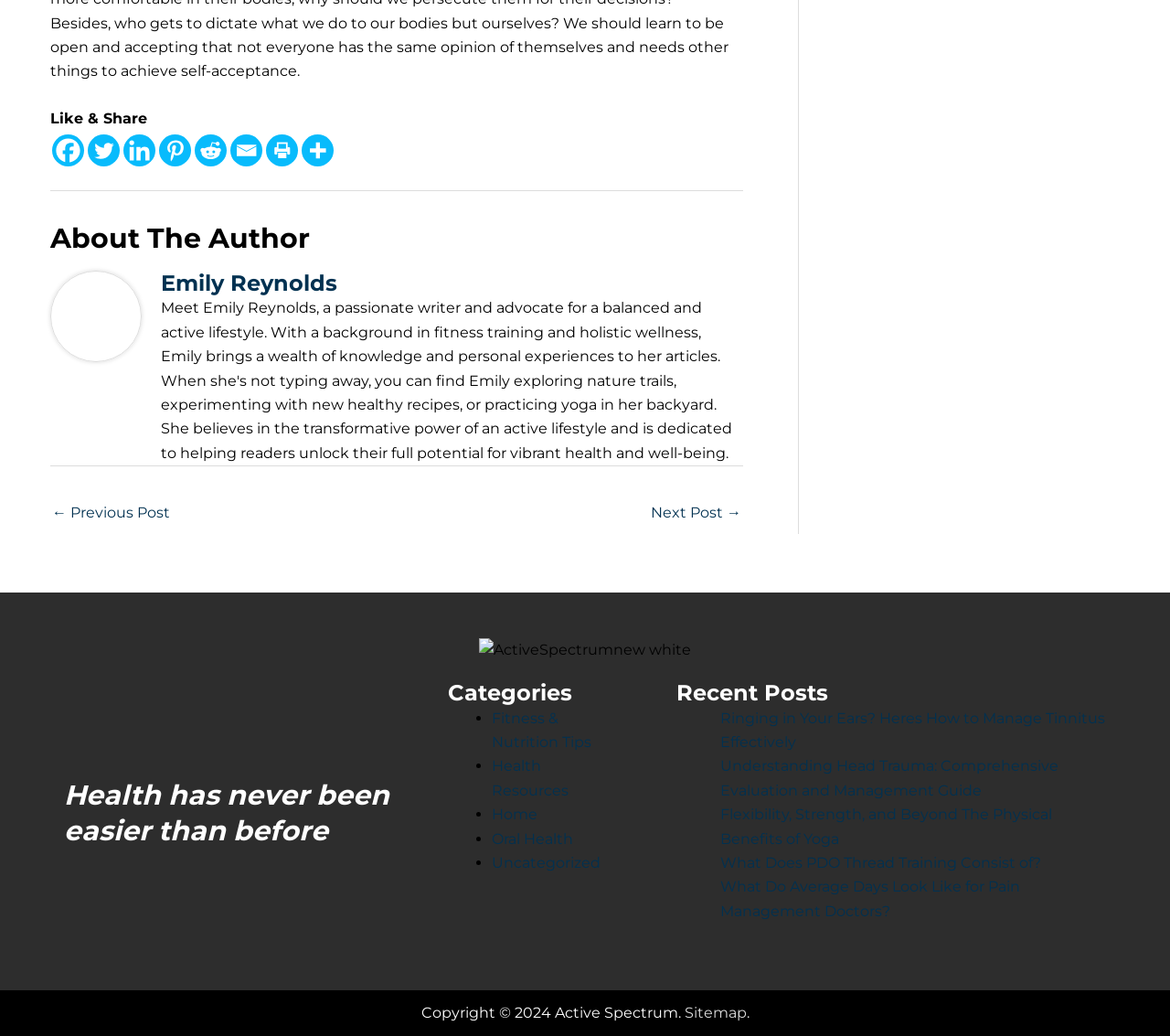What is the copyright year?
Please answer using one word or phrase, based on the screenshot.

2024